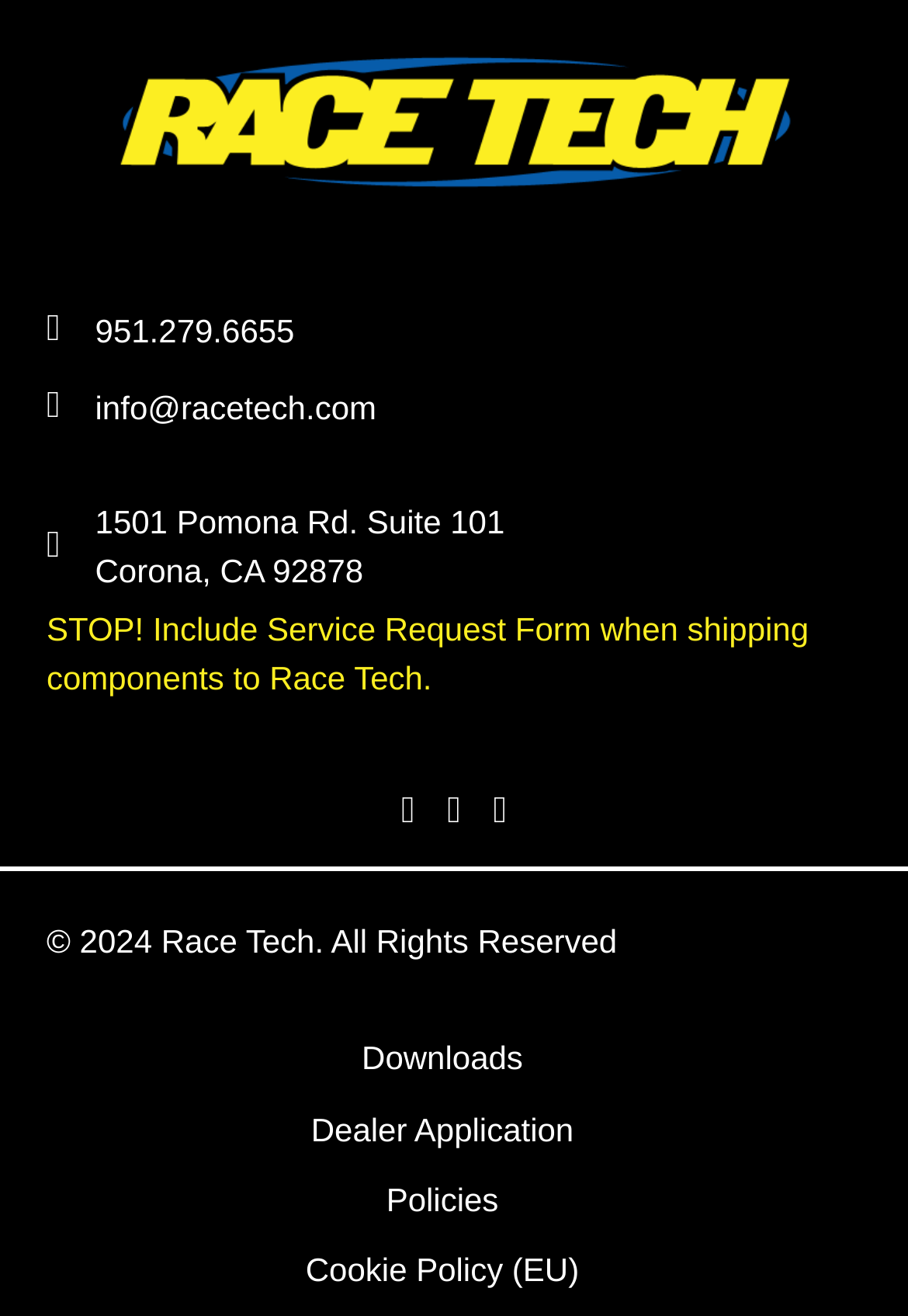What are the three links at the bottom of the webpage?
Please provide a detailed and thorough answer to the question.

The three links can be found at the bottom of the webpage, which are 'Downloads', 'Dealer Application', and 'Policies', and they are likely to be related to the company's services or resources.